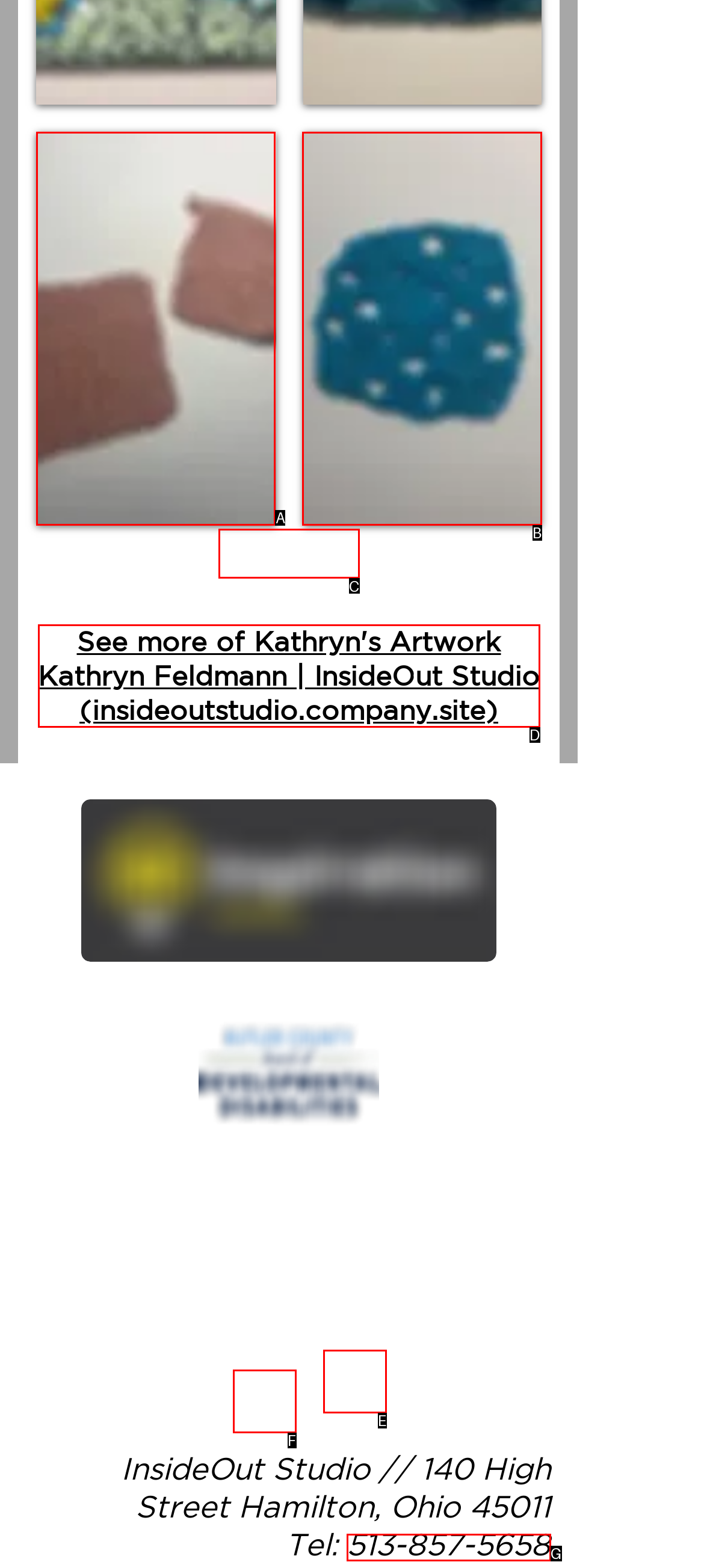Select the HTML element that corresponds to the description: Show More
Reply with the letter of the correct option from the given choices.

C